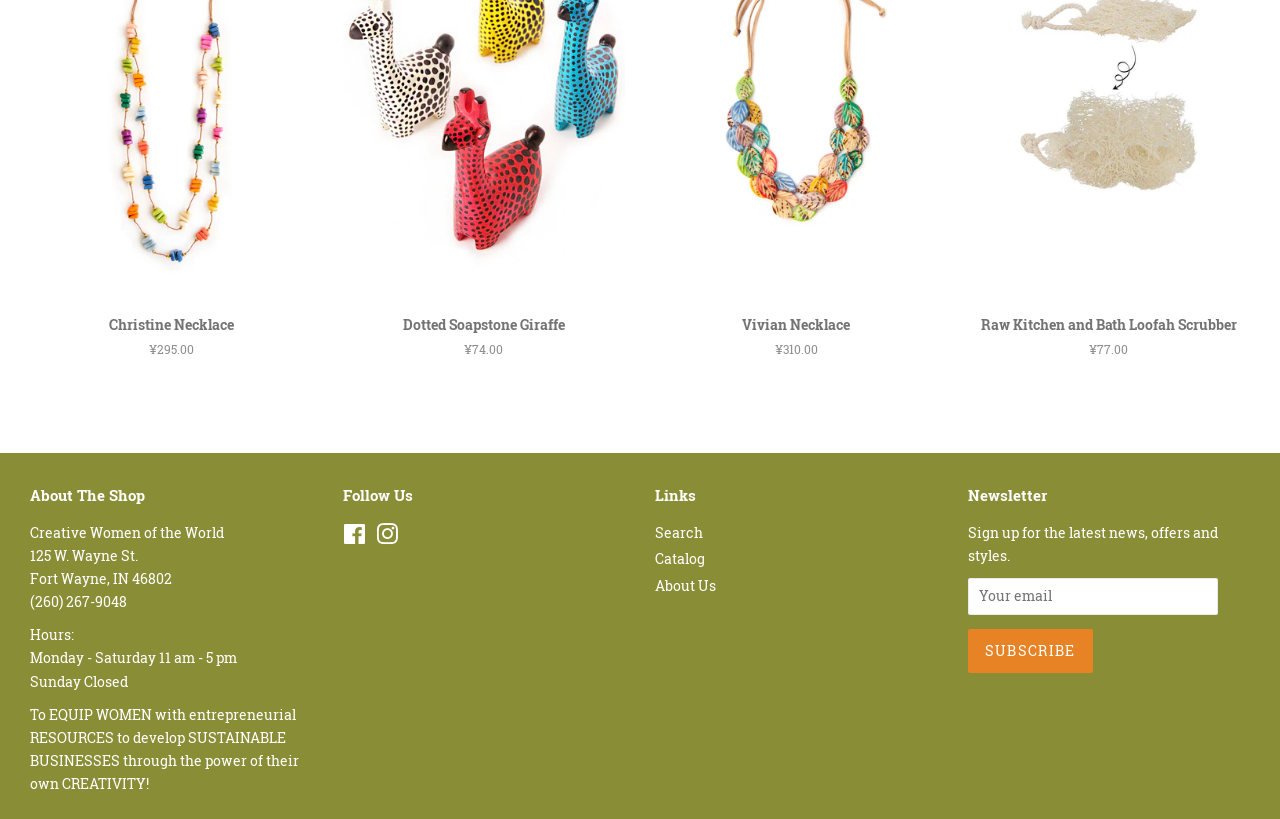Extract the bounding box coordinates for the UI element described by the text: "Catalog". The coordinates should be in the form of [left, top, right, bottom] with values between 0 and 1.

[0.512, 0.672, 0.551, 0.694]